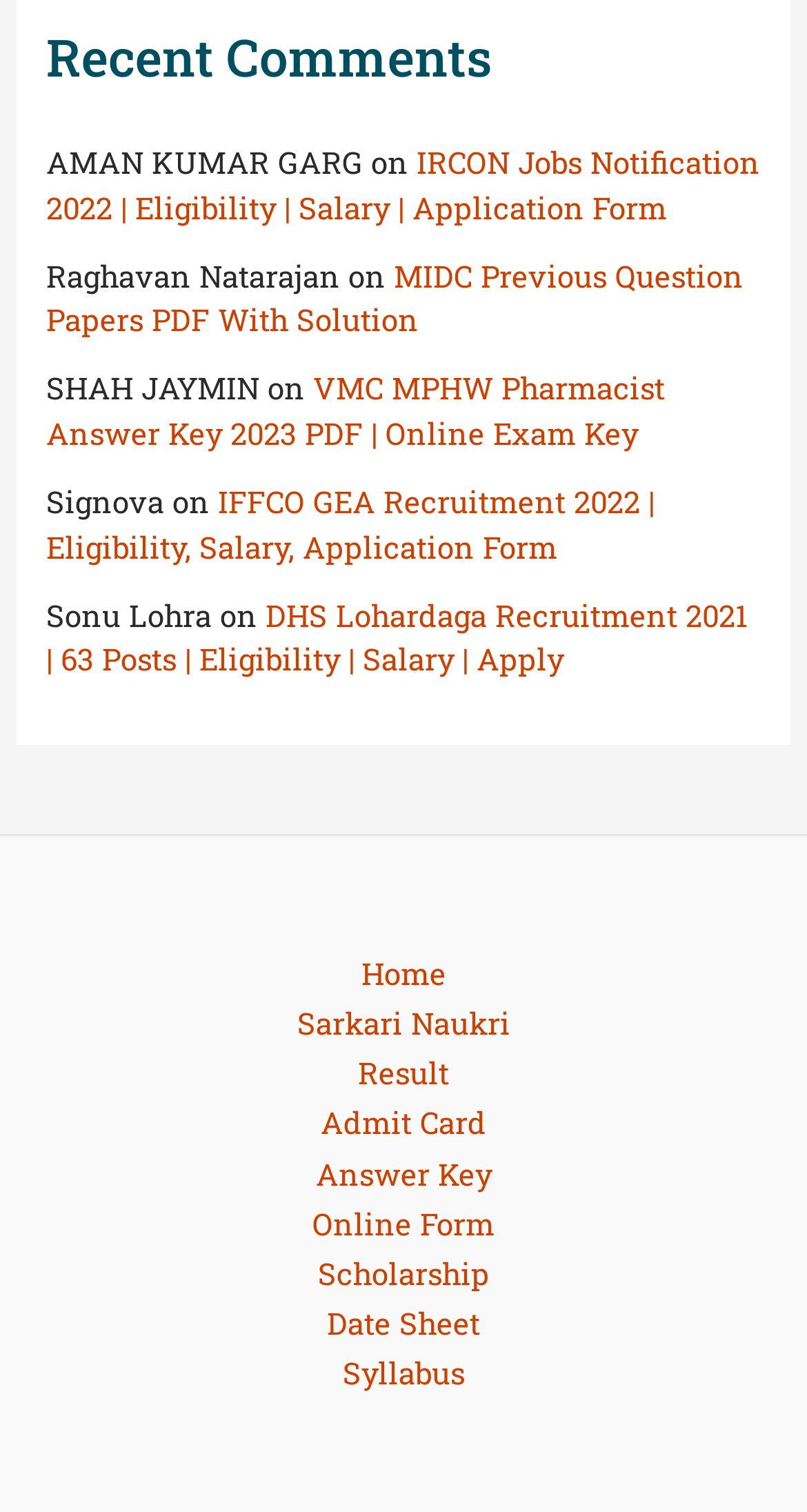Identify the bounding box coordinates of the area you need to click to perform the following instruction: "go to Home page".

[0.396, 0.629, 0.604, 0.661]